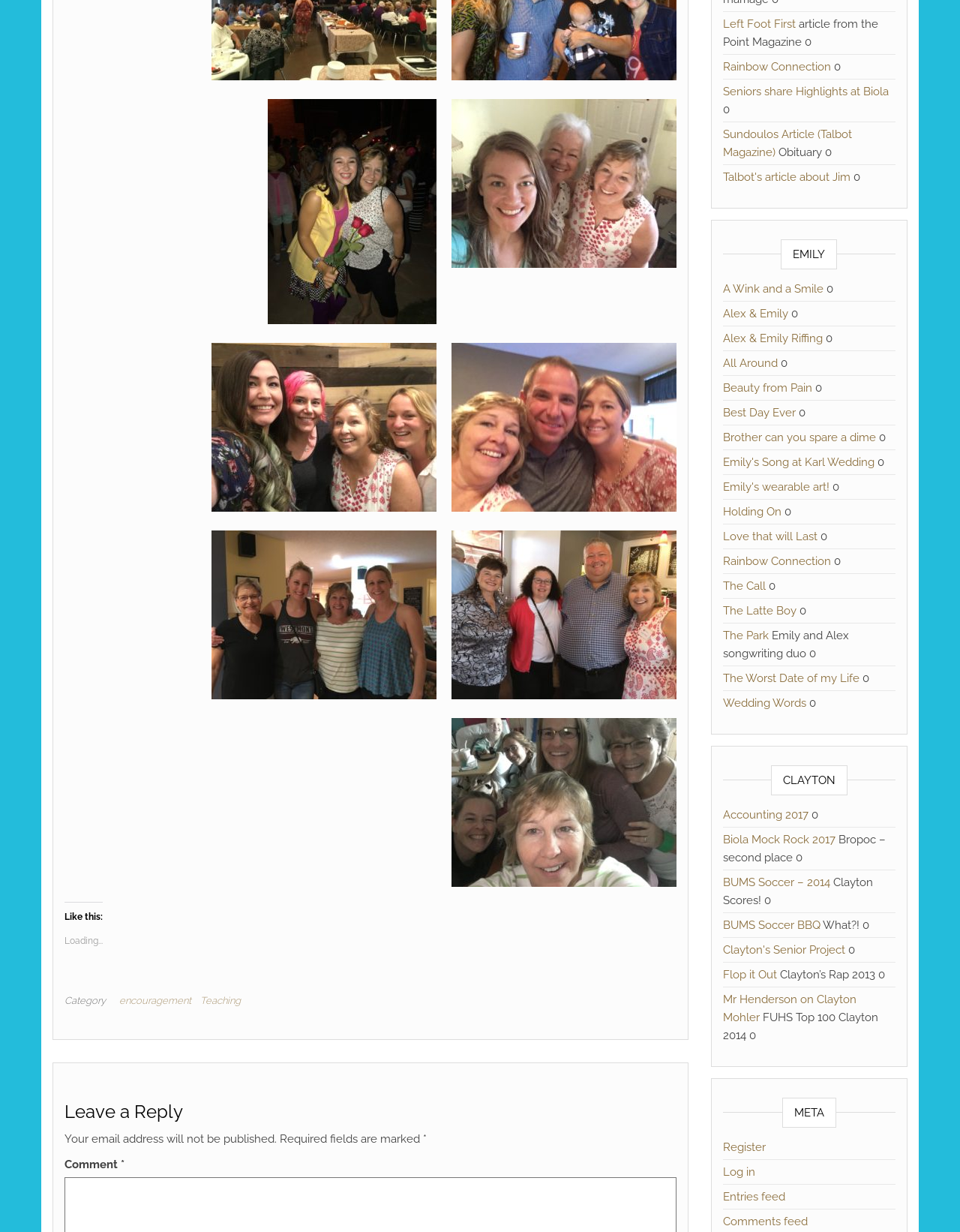Please identify the bounding box coordinates of the element's region that should be clicked to execute the following instruction: "Leave a reply". The bounding box coordinates must be four float numbers between 0 and 1, i.e., [left, top, right, bottom].

[0.067, 0.894, 0.704, 0.911]